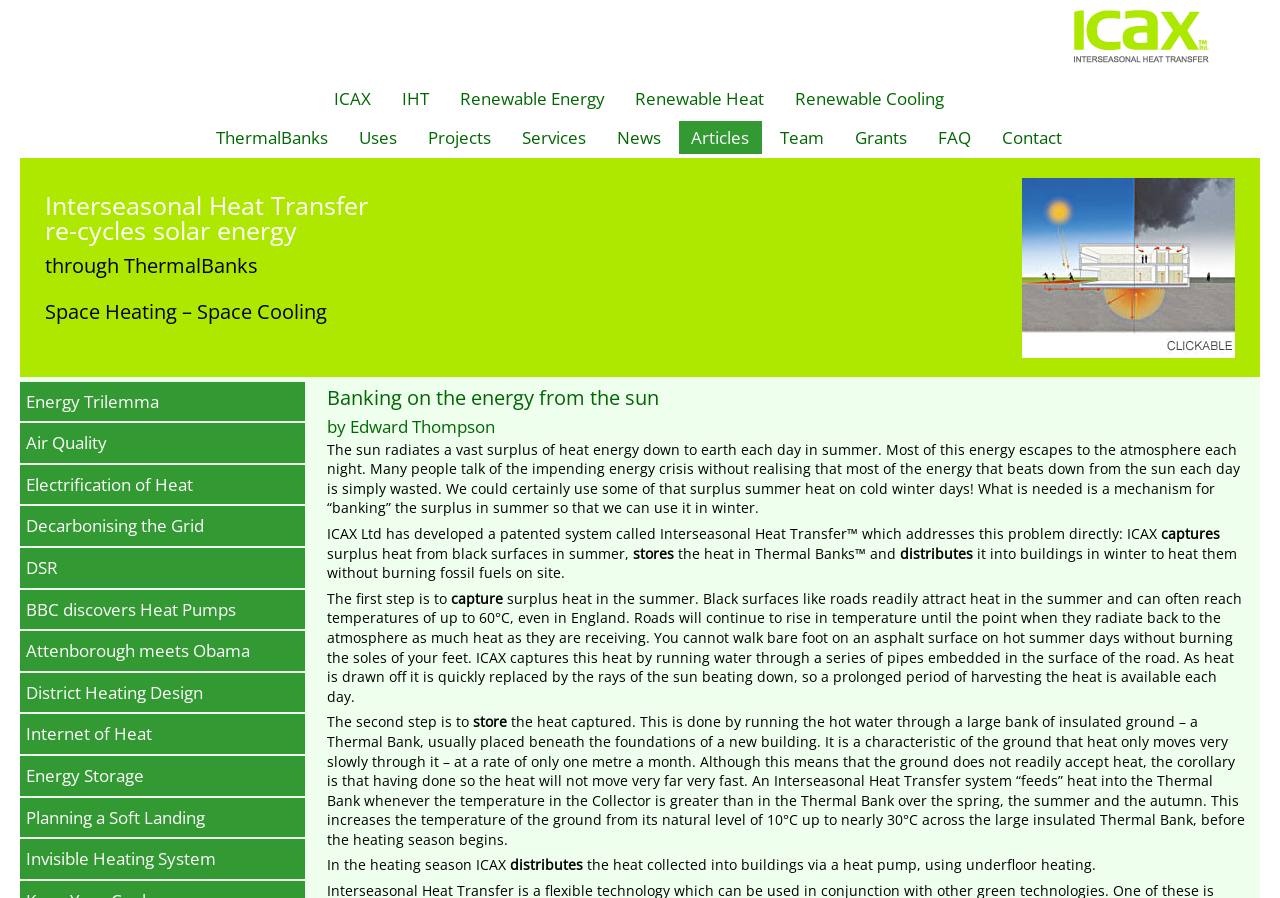Based on the image, please respond to the question with as much detail as possible:
How does ICAX capture surplus heat in summer?

The answer can be found in the paragraph that explains the first step of the Interseasonal Heat Transfer system. It states that 'ICAX captures this heat by running water through a series of pipes embedded in the surface of the road'.